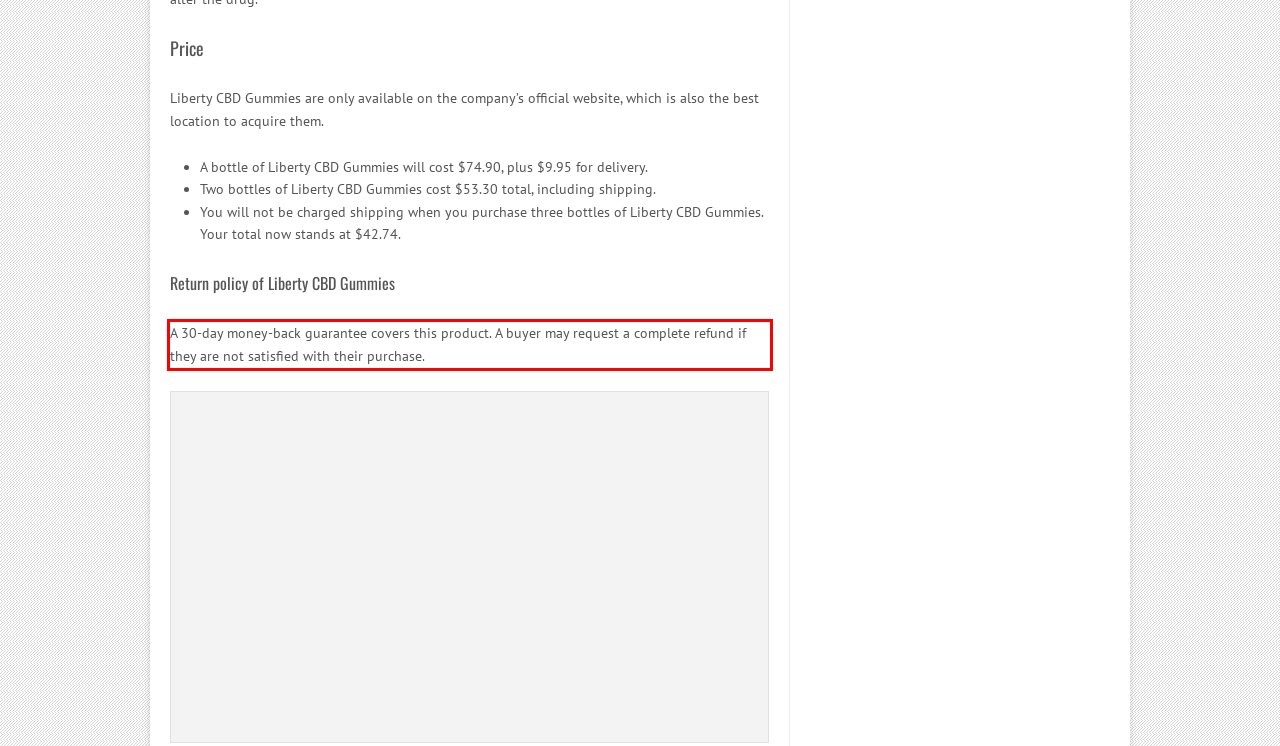Identify the text inside the red bounding box on the provided webpage screenshot by performing OCR.

A 30-day money-back guarantee covers this product. A buyer may request a complete refund if they are not satisfied with their purchase.